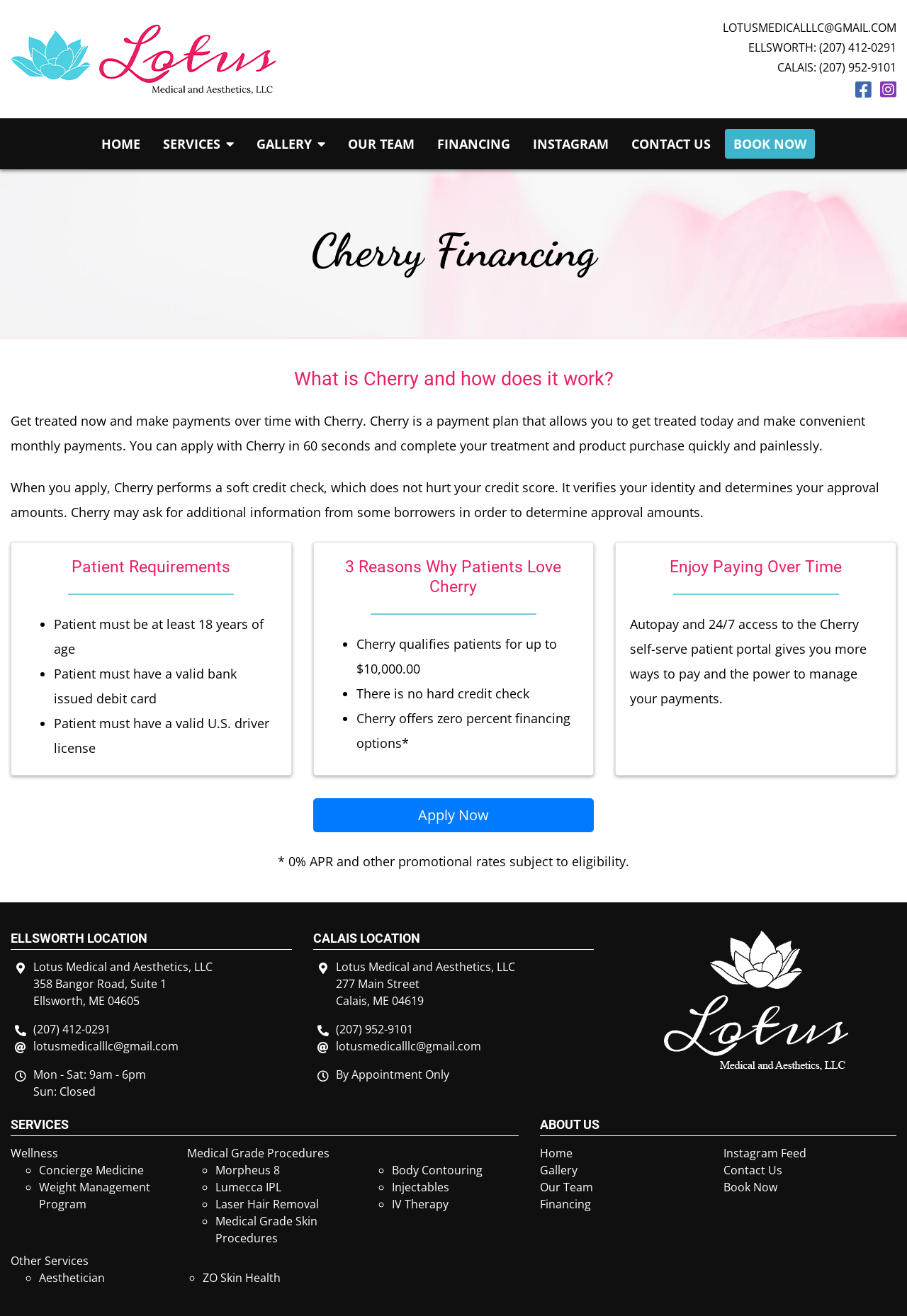Please determine the bounding box coordinates of the section I need to click to accomplish this instruction: "Contact us".

[0.686, 0.098, 0.793, 0.121]